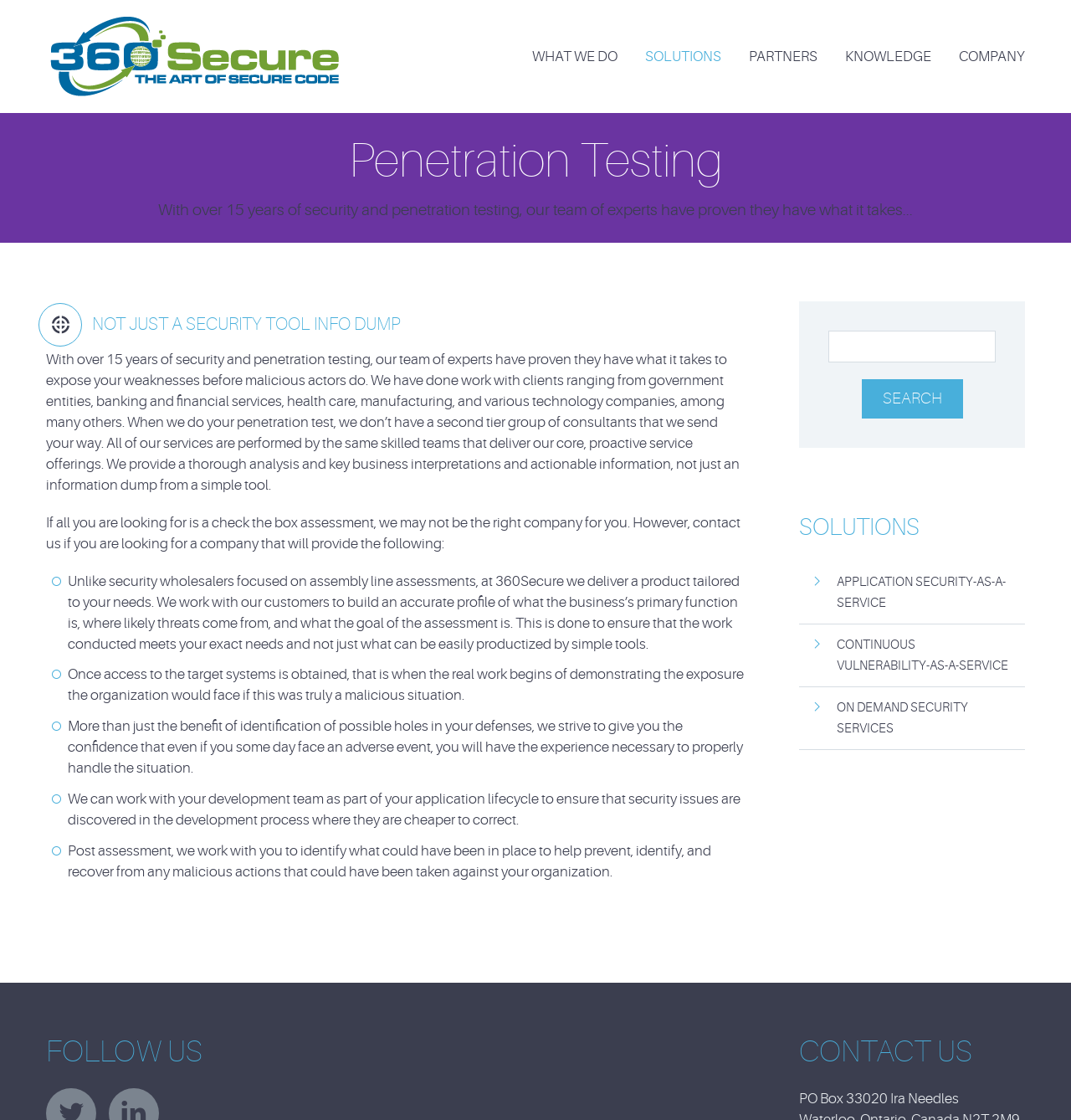What is the benefit of working with 360Secure?
Please give a detailed and elaborate explanation in response to the question.

According to the StaticText 'More than just the benefit of identification of possible holes in your defenses, we strive to give you the confidence that even if you some day face an adverse event, you will have the experience necessary to properly handle the situation.', the benefit of working with 360Secure is that it gives the customer confidence in their ability to handle adverse events.